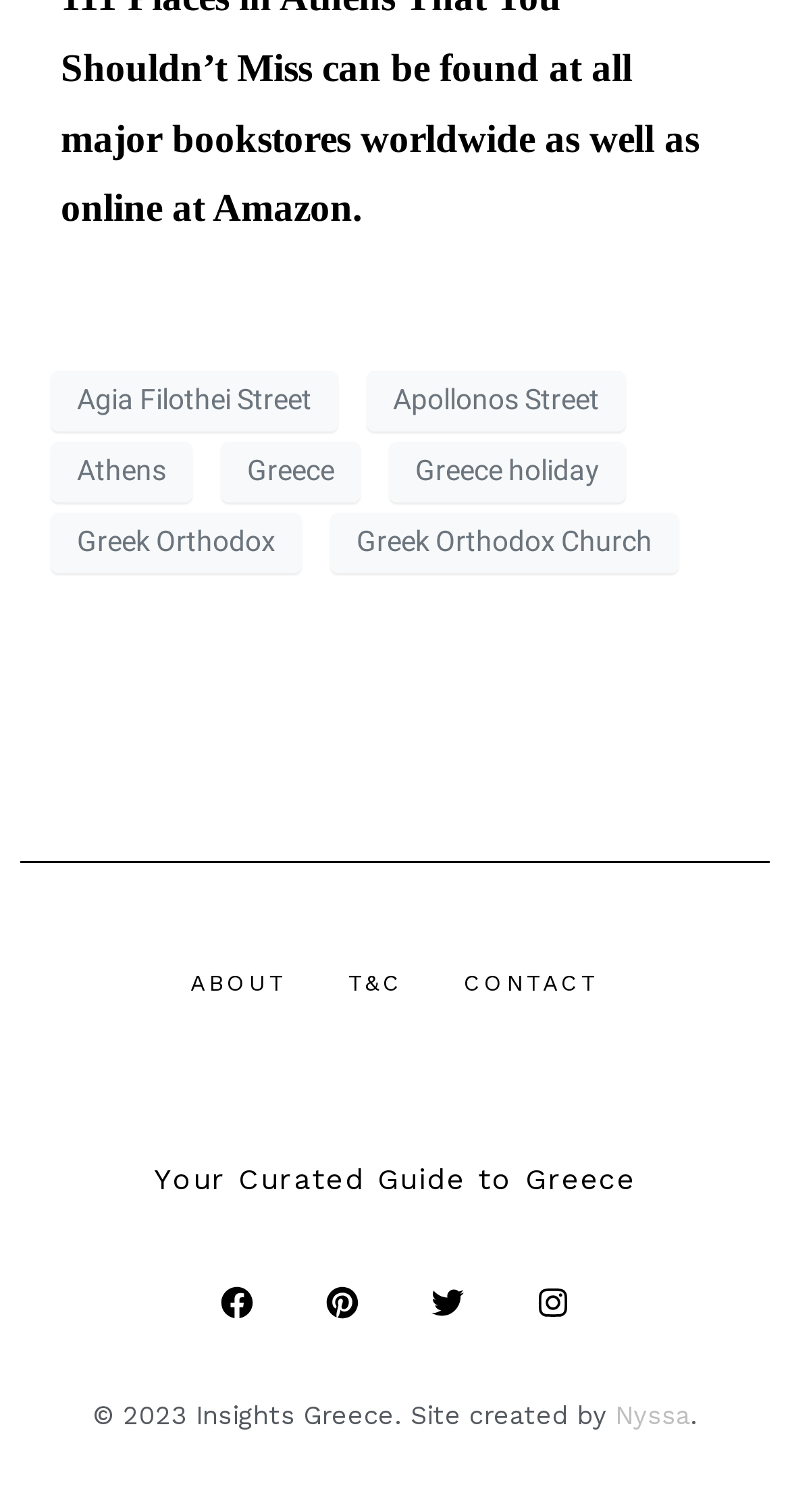Could you locate the bounding box coordinates for the section that should be clicked to accomplish this task: "Follow Insights Greece on Facebook".

[0.259, 0.84, 0.341, 0.883]